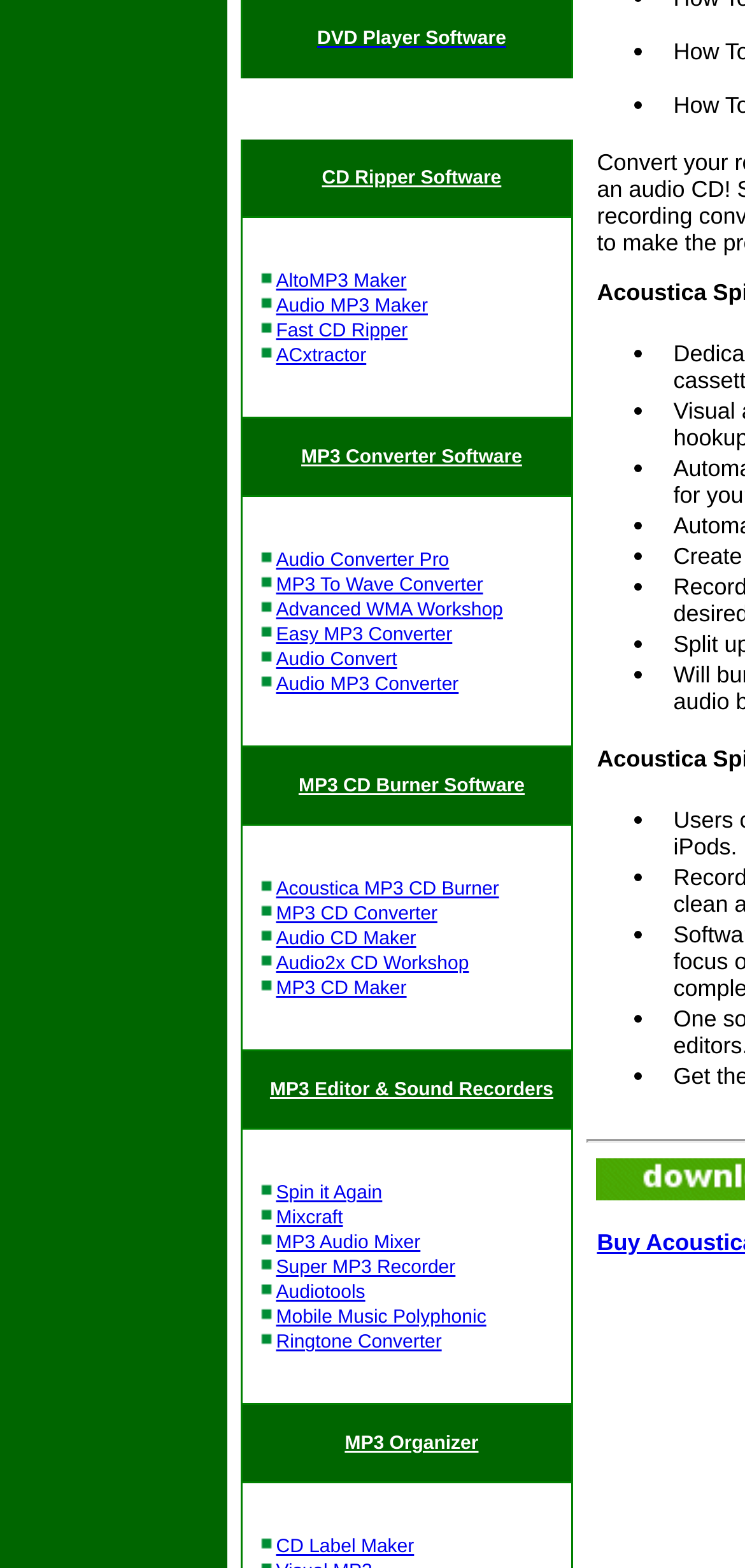Identify the bounding box coordinates of the clickable region to carry out the given instruction: "Explore AltoMP3 Maker".

[0.371, 0.173, 0.546, 0.187]